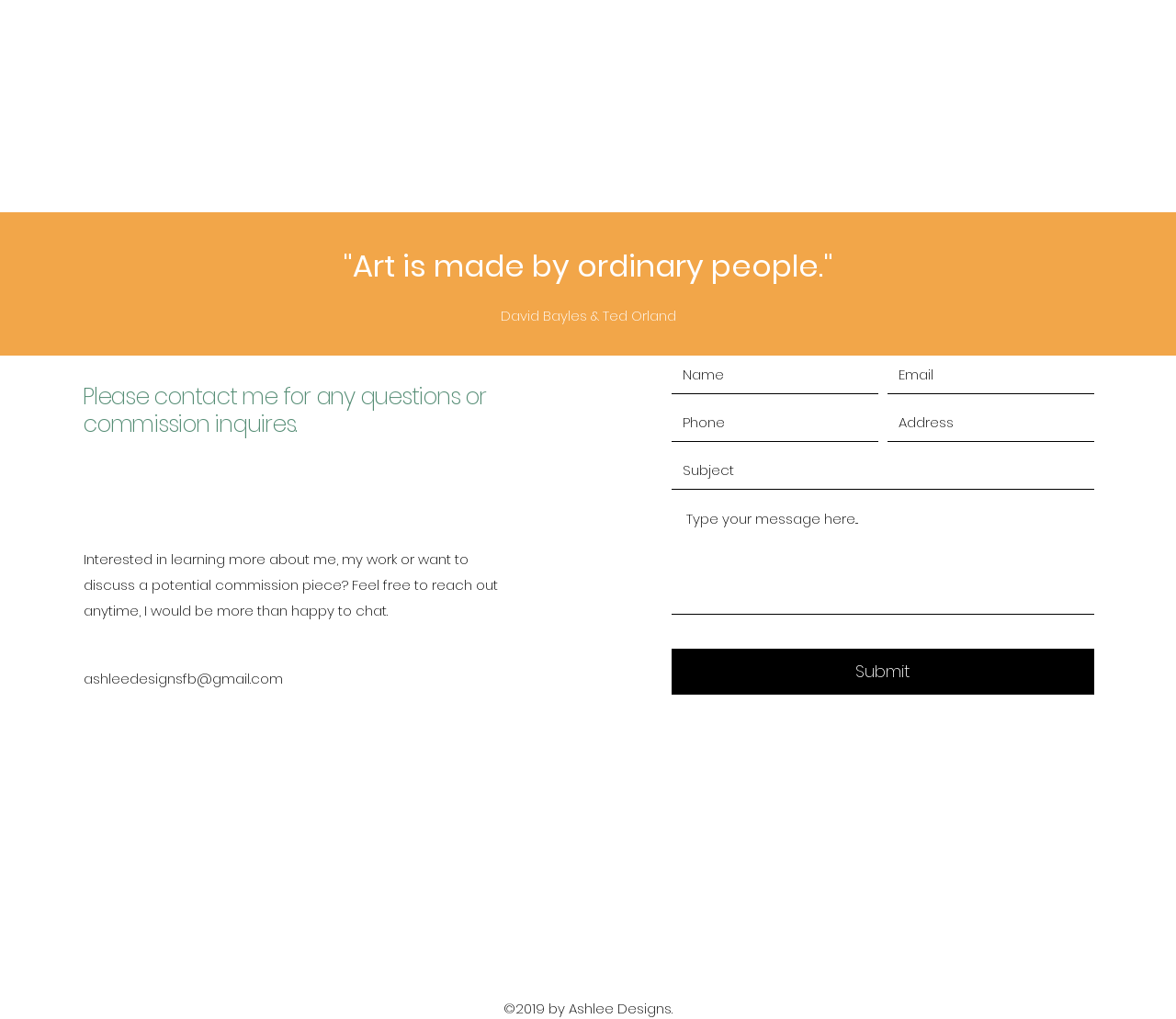Locate and provide the bounding box coordinates for the HTML element that matches this description: "Submit".

[0.571, 0.945, 0.93, 0.99]